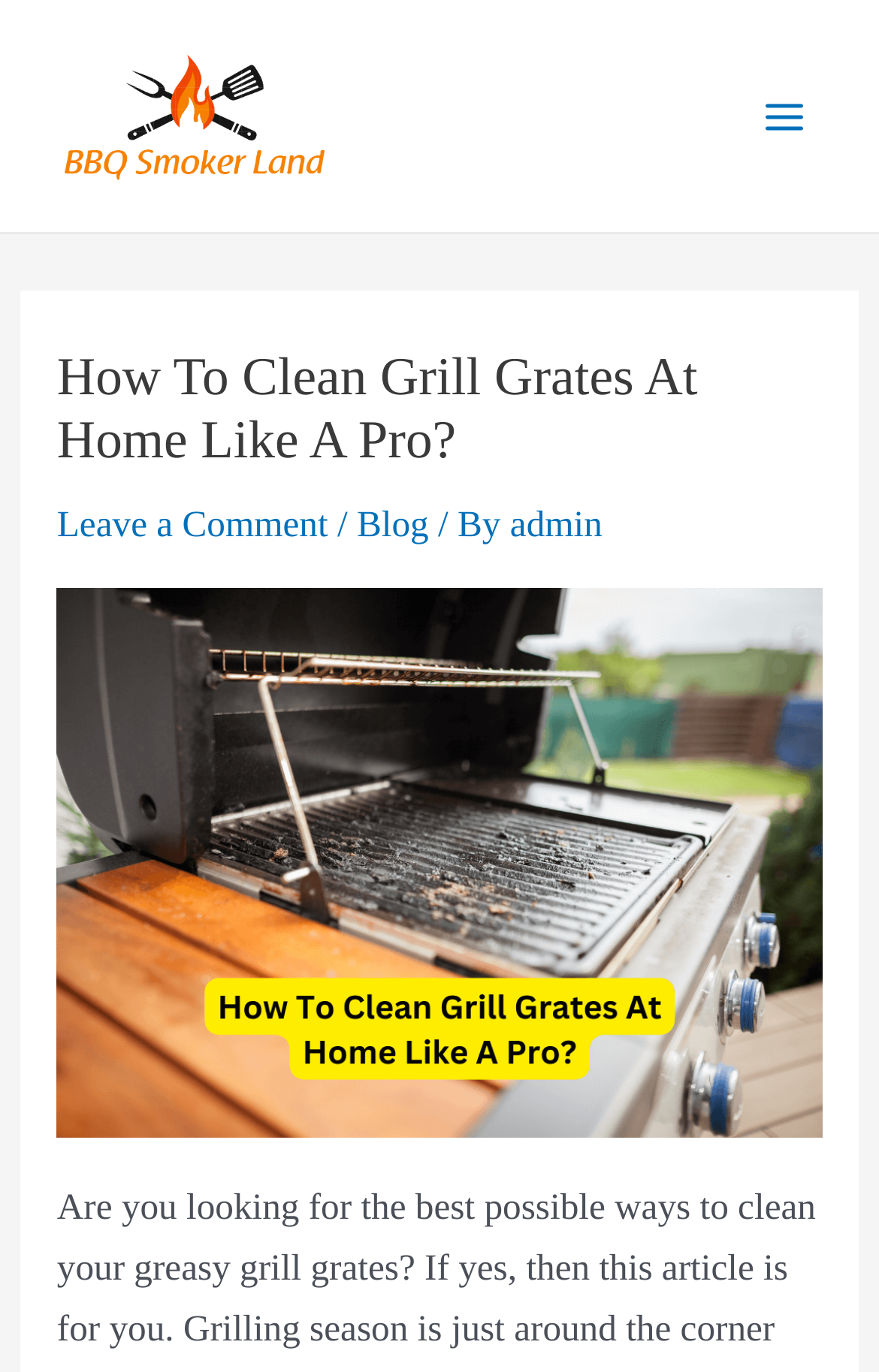Review the image closely and give a comprehensive answer to the question: What is the topic of the article?

The topic of the article is clearly stated in the heading at the top of the webpage, which is 'How To Clean Grill Grates At Home Like A Pro'.